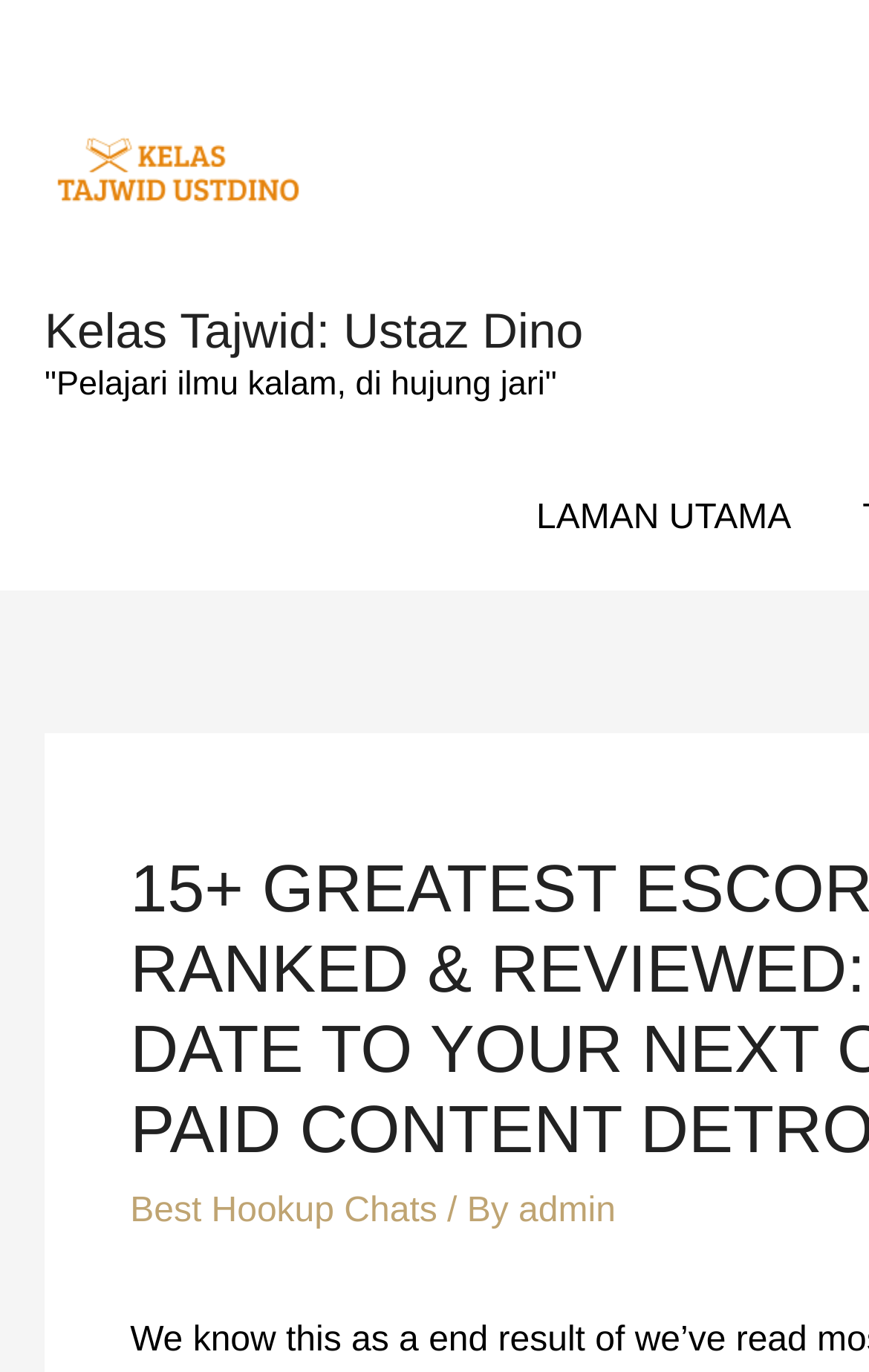Give a one-word or one-phrase response to the question: 
What is the text above the 'LAMAN UTAMA' link?

Pelajari ilmu kalam, di hujung jari